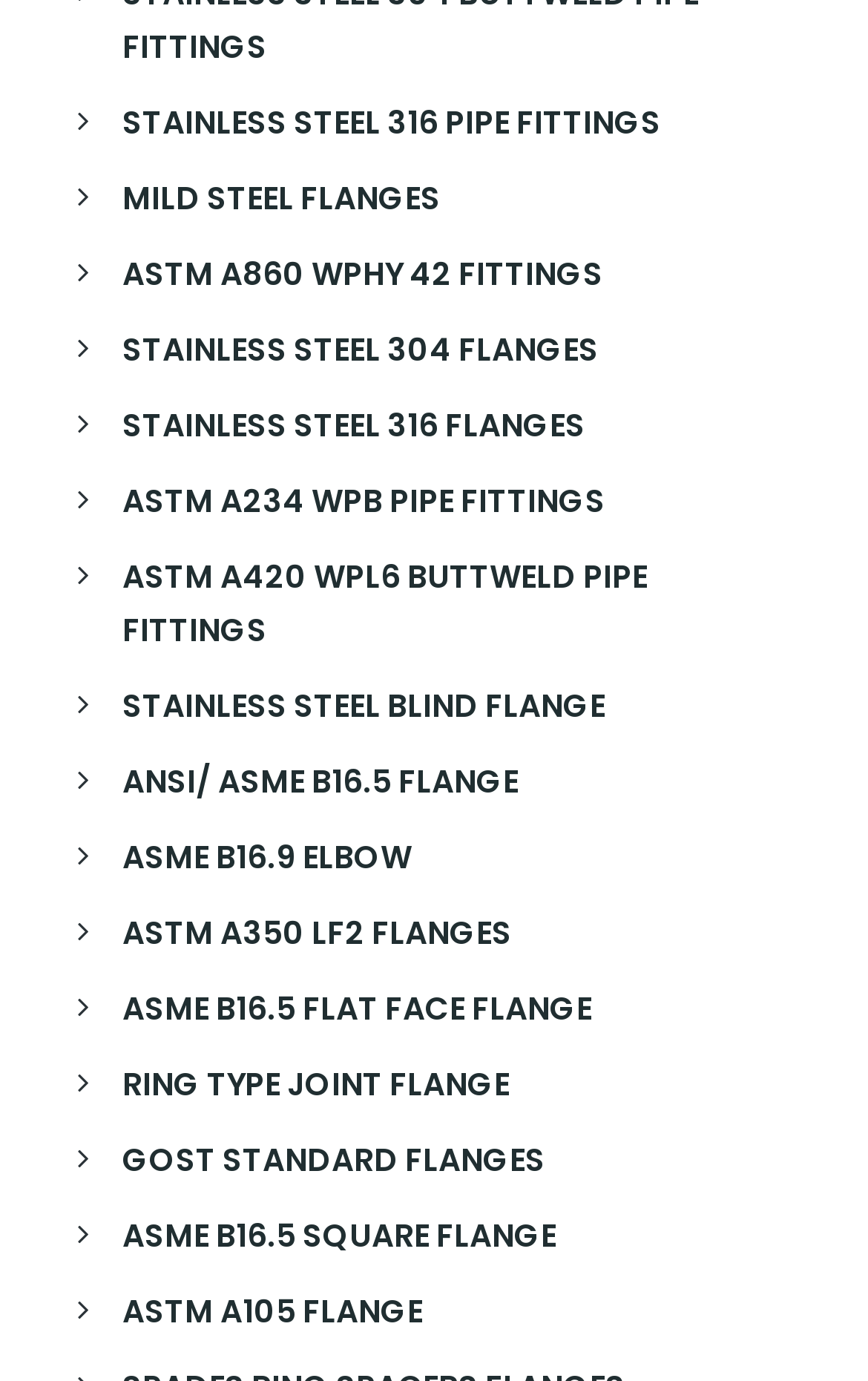Reply to the question with a single word or phrase:
What is the material of the first listed pipe fitting?

Stainless Steel 316